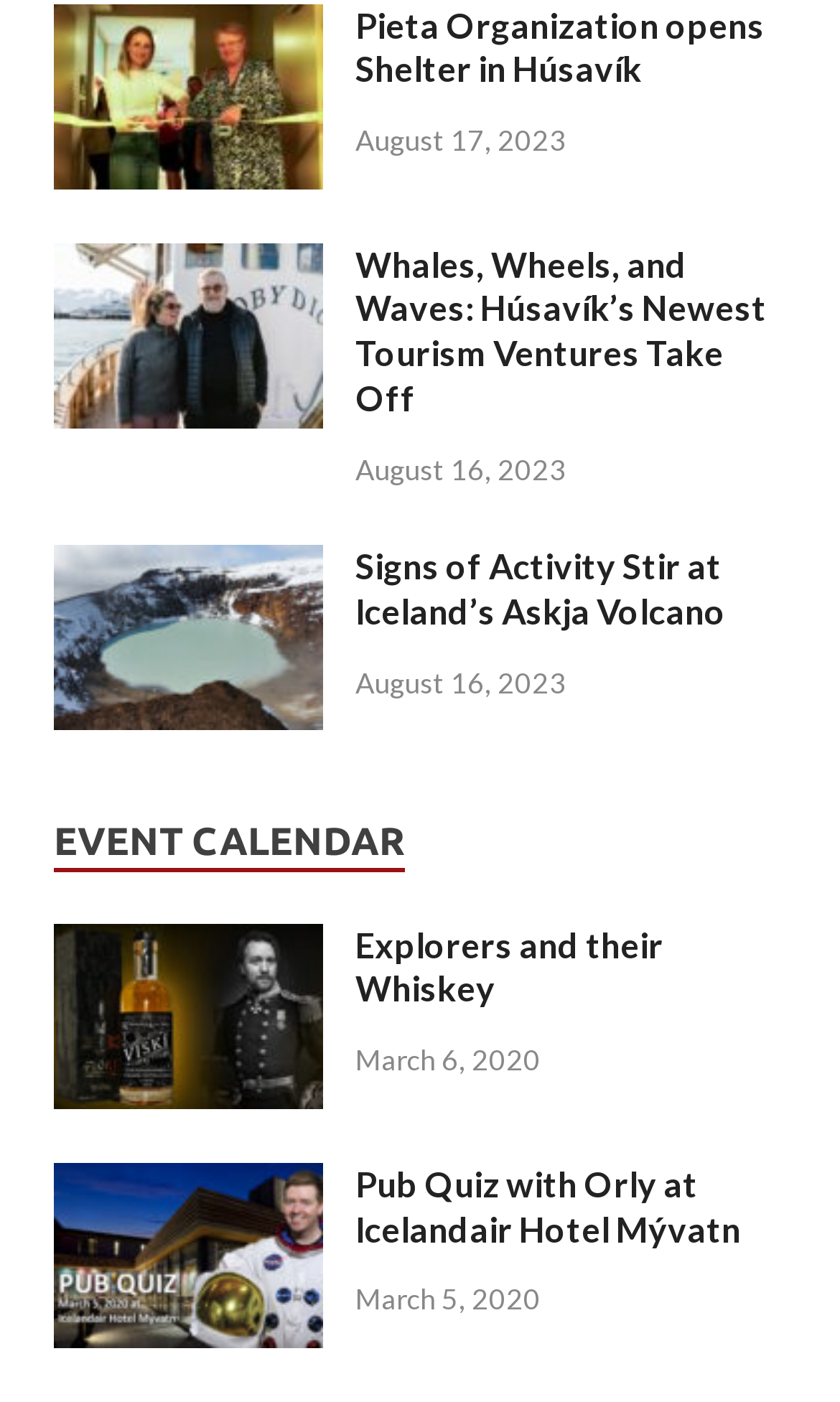Using the image as a reference, answer the following question in as much detail as possible:
How many news articles are on this page?

I counted the number of headings that seem to be news article titles, and there are four of them: 'Pieta Organization opens Shelter in Húsavík', 'Whales, Wheels, and Waves: Húsavík’s Newest Tourism Ventures Take Off', 'Signs of Activity Stir at Iceland’s Askja Volcano', and 'Víti crater at Askja Volcano'.